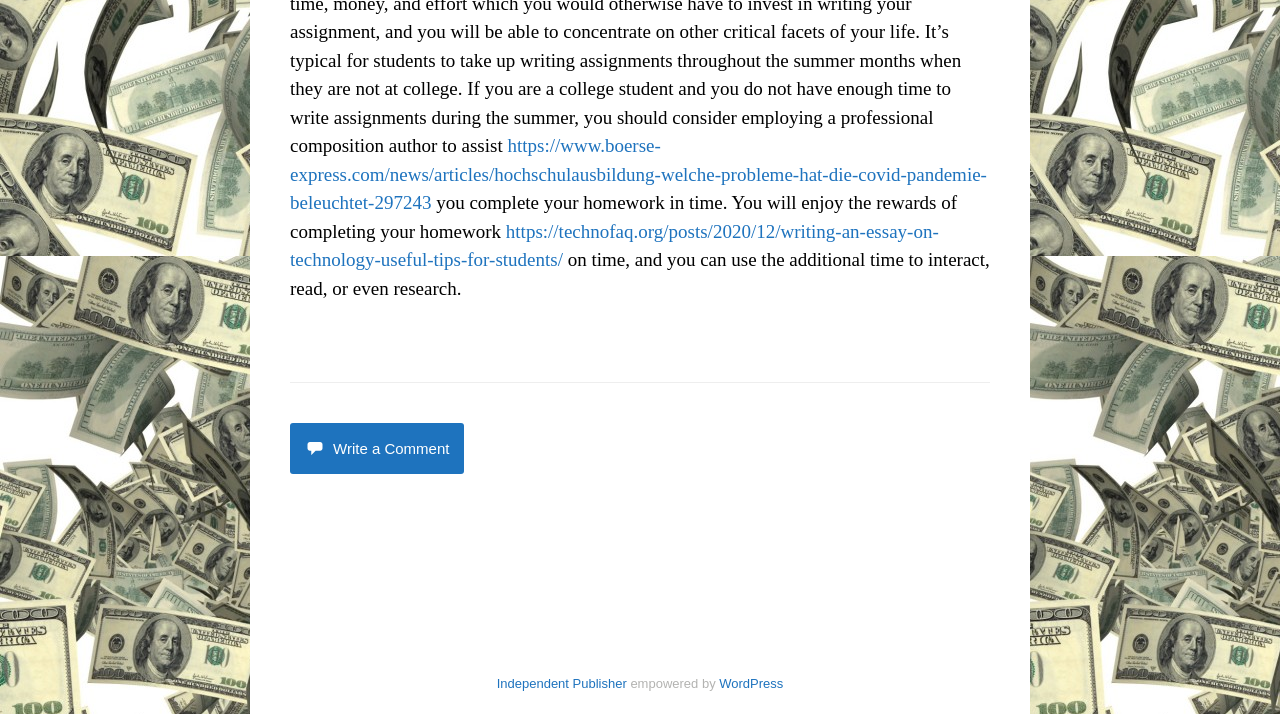Using the description "Write a Comment", predict the bounding box of the relevant HTML element.

[0.227, 0.593, 0.363, 0.664]